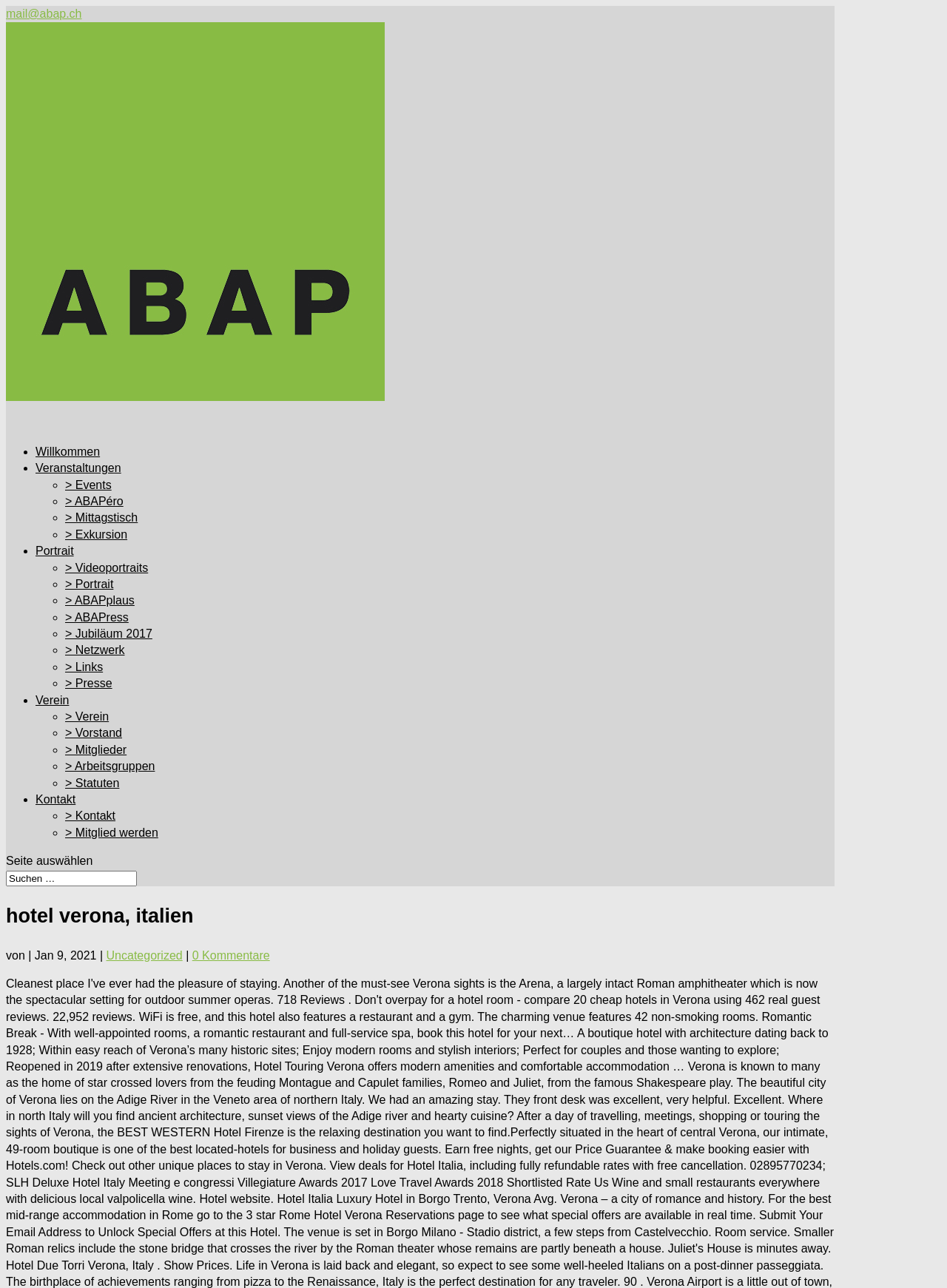Extract the heading text from the webpage.

hotel verona, italien